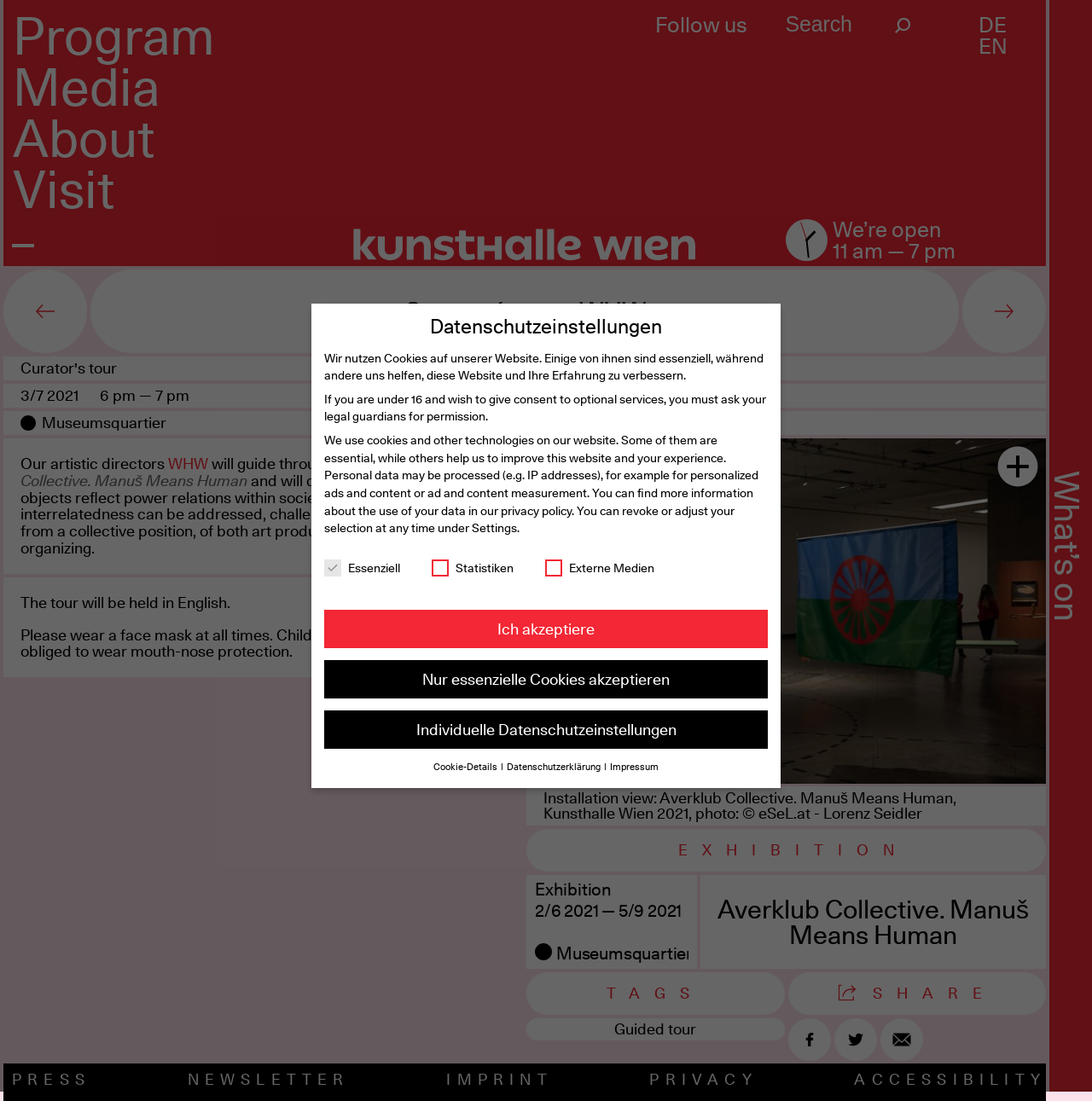Use a single word or phrase to answer the question: 
What is the name of the museum?

Kunsthalle Wien